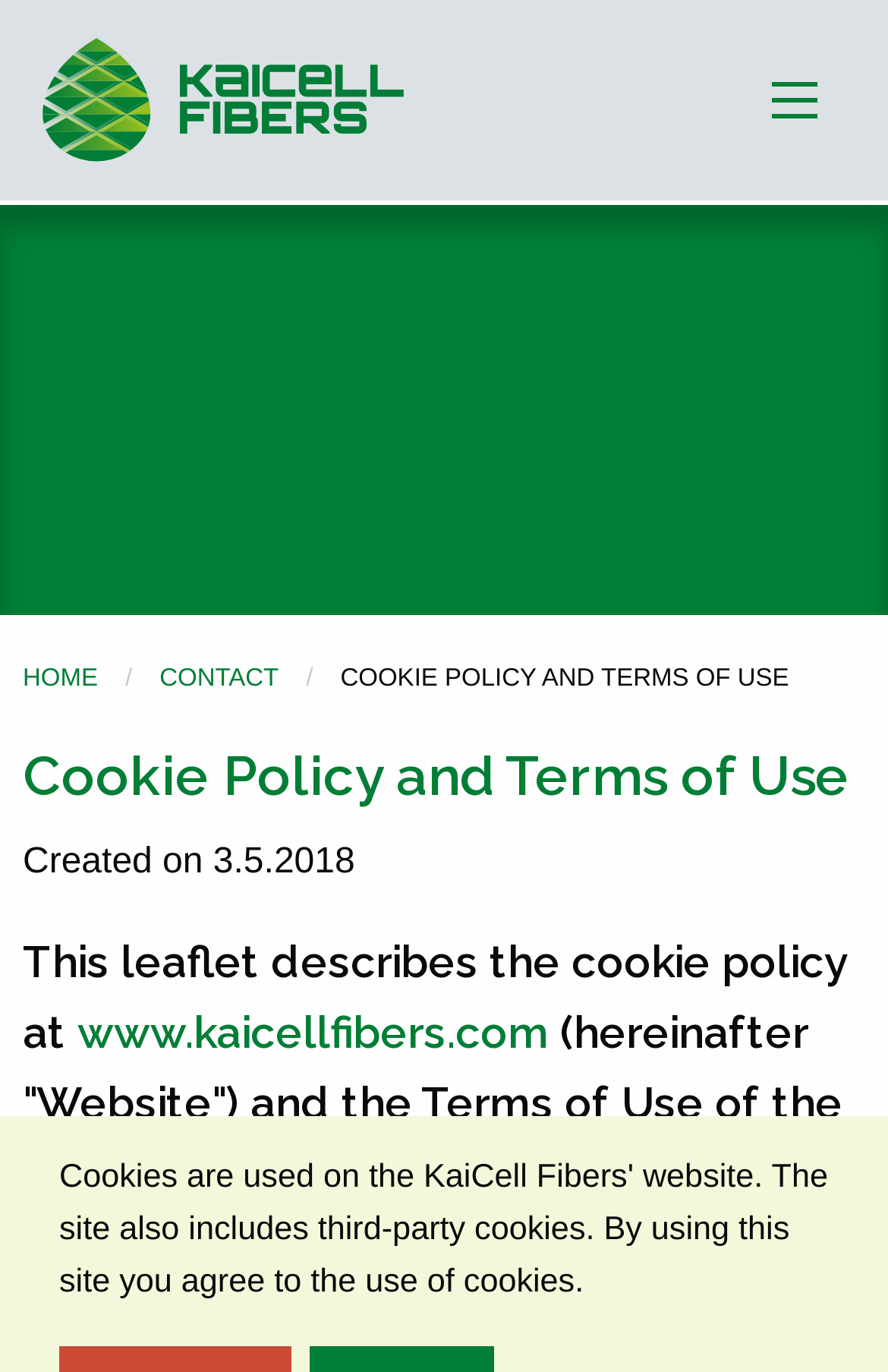Describe in detail what you see on the webpage.

The webpage is about the Cookie Policy and Terms of Use of KaiCell Fibers. At the top left, there is a link to the KaiCell Fibers website, accompanied by an image of the company's logo. To the right of the logo, there is a button with no text. 

Below the top section, there is a navigation menu that starts with the text "You are here:". The menu consists of three links: "HOME" on the left, "CONTACT" in the middle, and a link to the current page "COOKIE POLICY AND TERMS OF USE" on the right. 

Further down, there is a heading that repeats the title "Cookie Policy and Terms of Use". Below the heading, there is a paragraph of text that starts with "Created on 3.5.2018" and continues with a description of the cookie policy at KaiCell Fibers. The paragraph includes a link to the company's website, www.kaicellfibers.com.